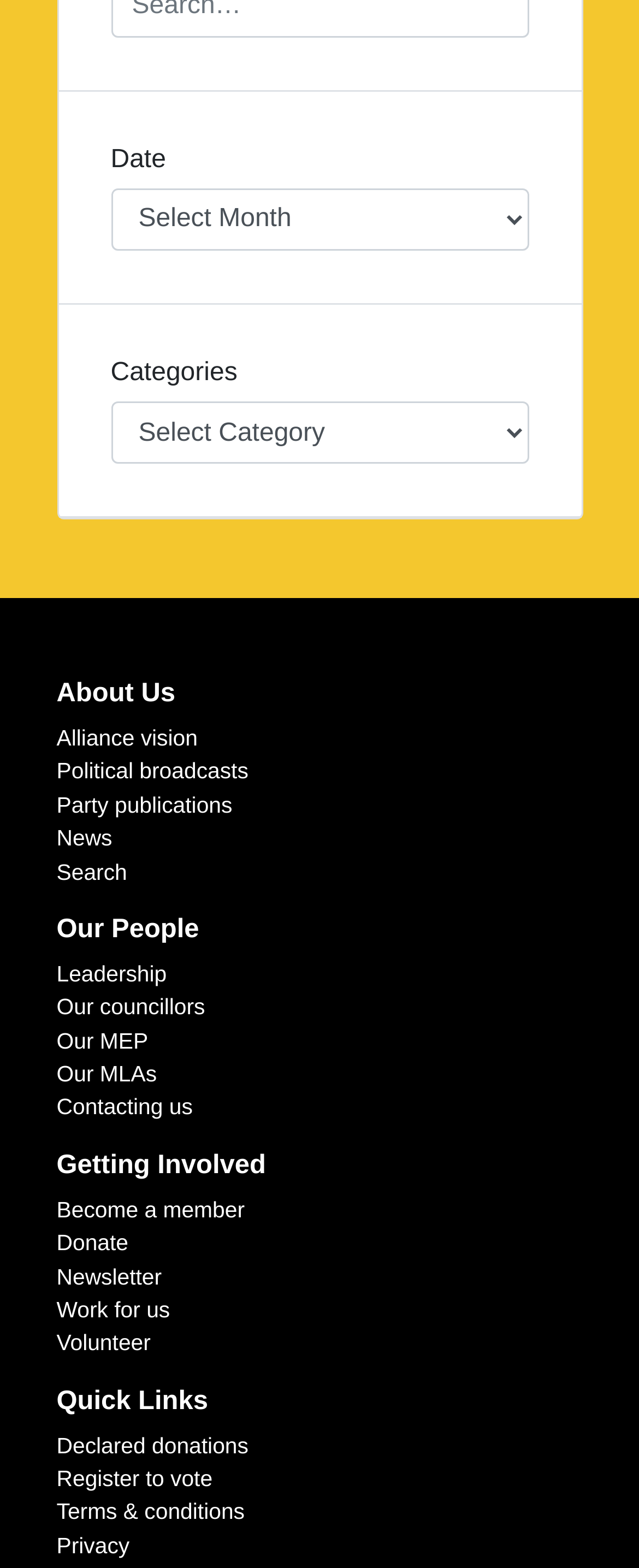Find and specify the bounding box coordinates that correspond to the clickable region for the instruction: "Search for something".

[0.088, 0.548, 0.199, 0.564]